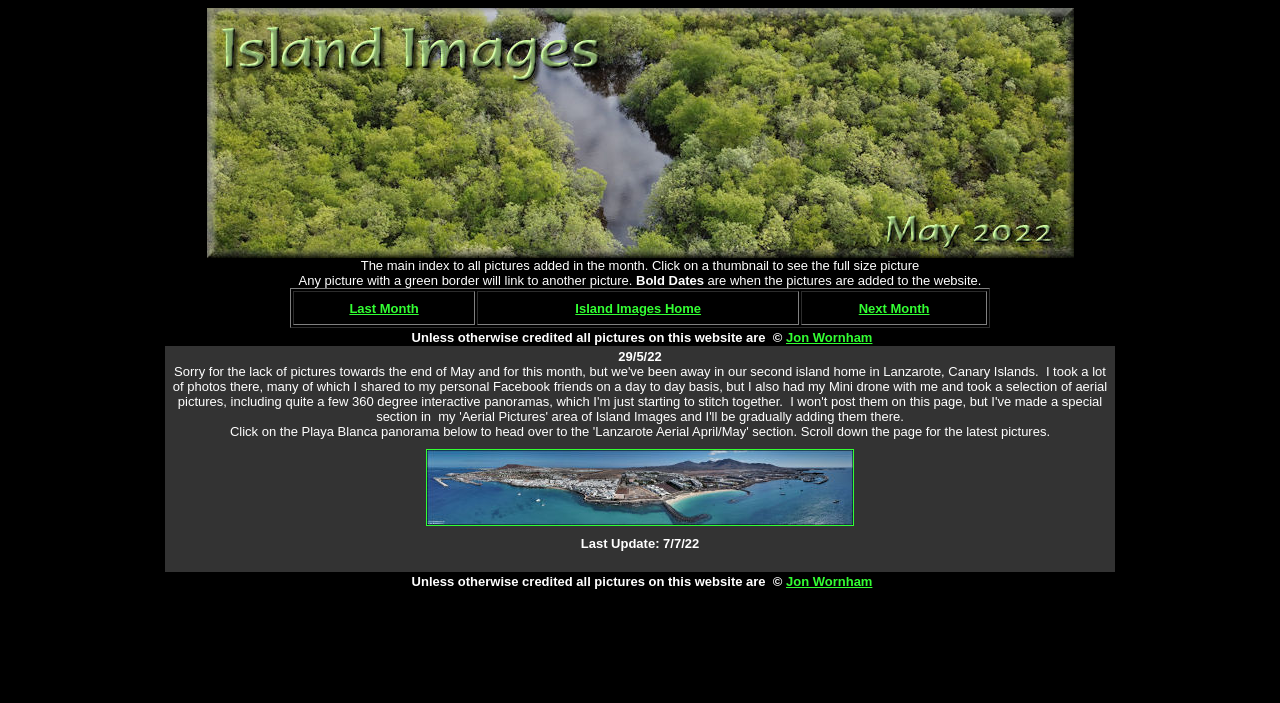Where was the author during the end of May and early June? From the image, respond with a single word or brief phrase.

Lanzarote, Canary Islands